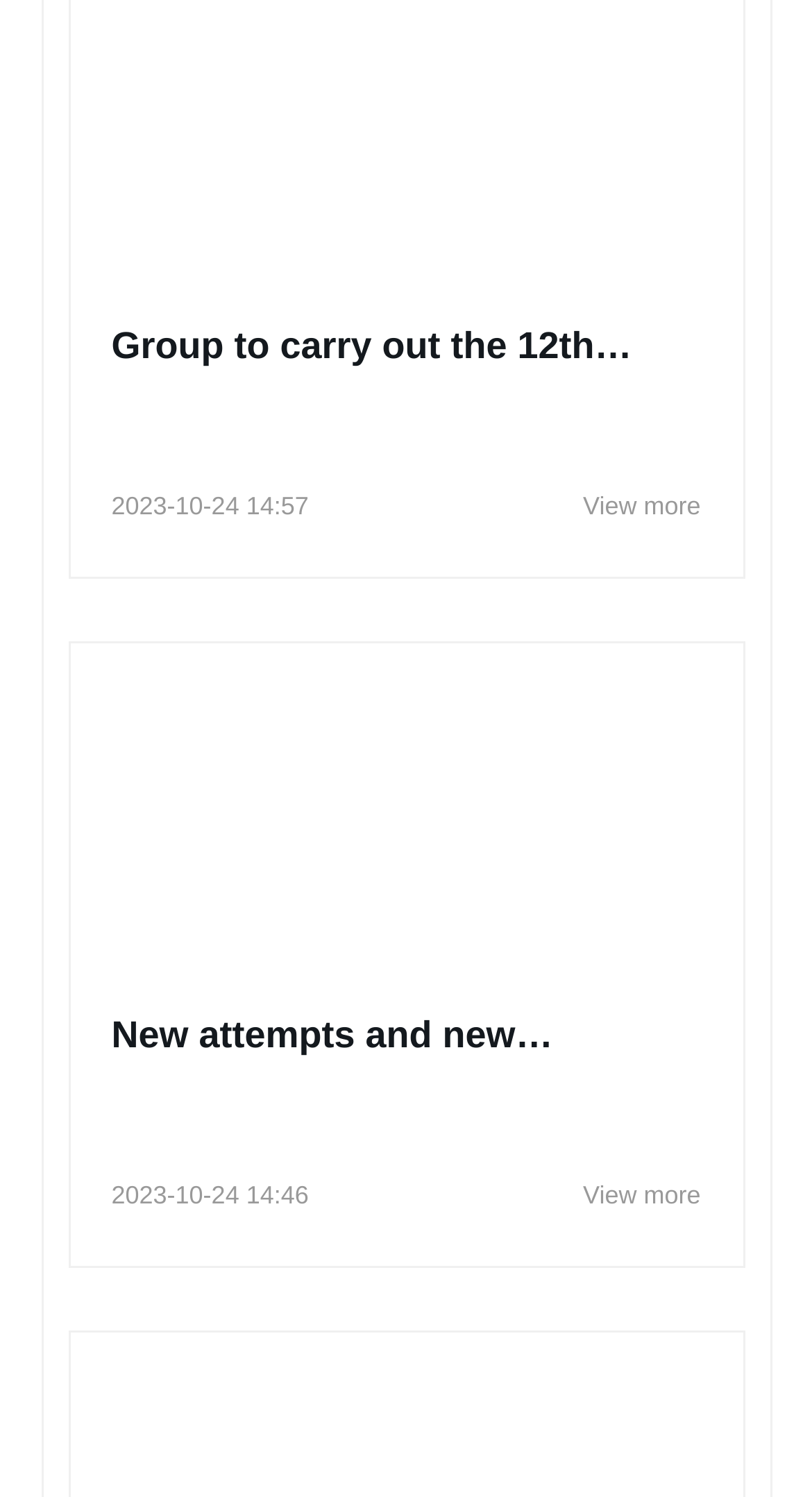Determine the bounding box coordinates of the section to be clicked to follow the instruction: "View more news". The coordinates should be given as four float numbers between 0 and 1, formatted as [left, top, right, bottom].

[0.718, 0.789, 0.863, 0.809]